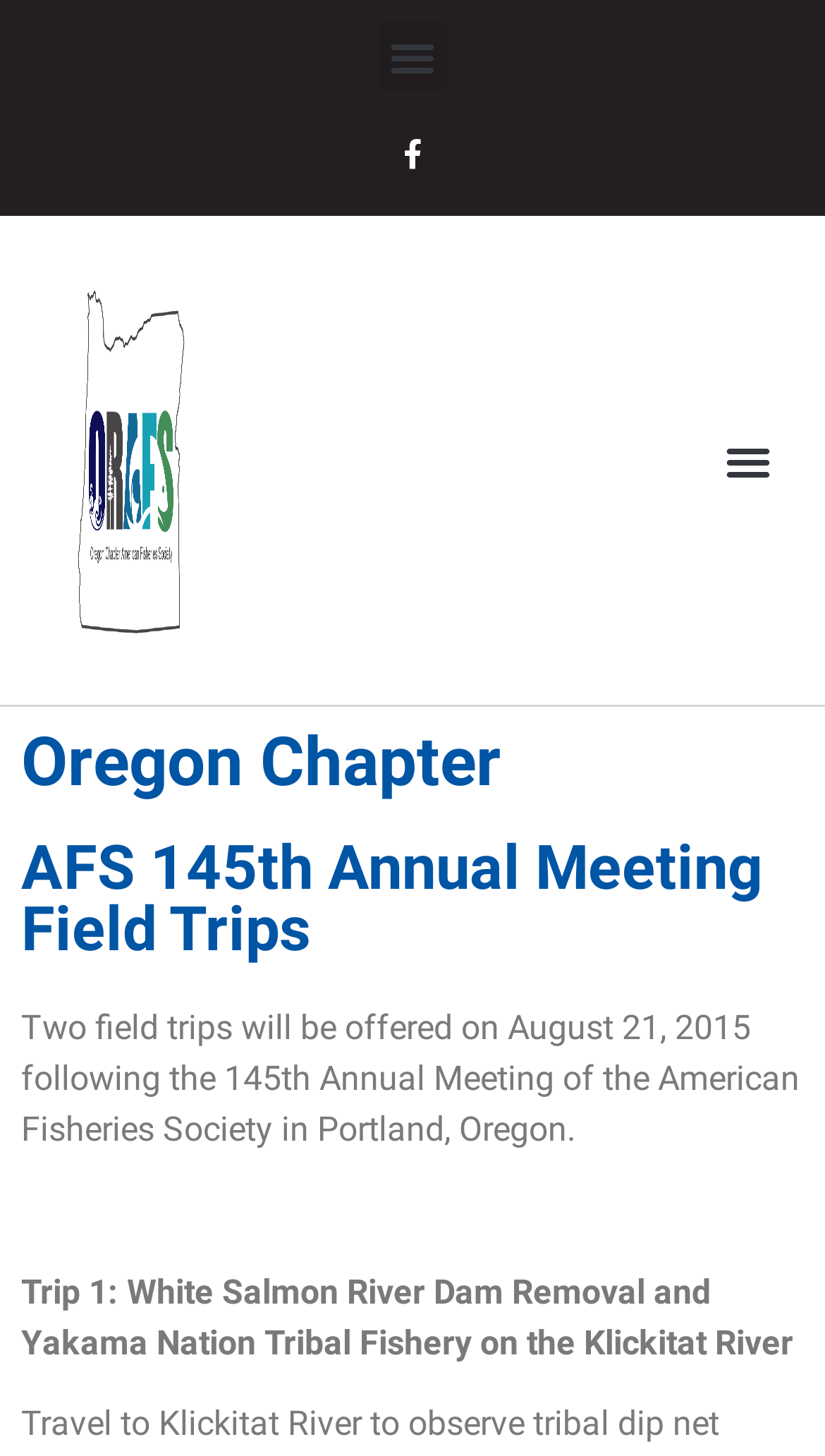Answer the question below in one word or phrase:
What is the event mentioned on this webpage?

AFS 145th Annual Meeting